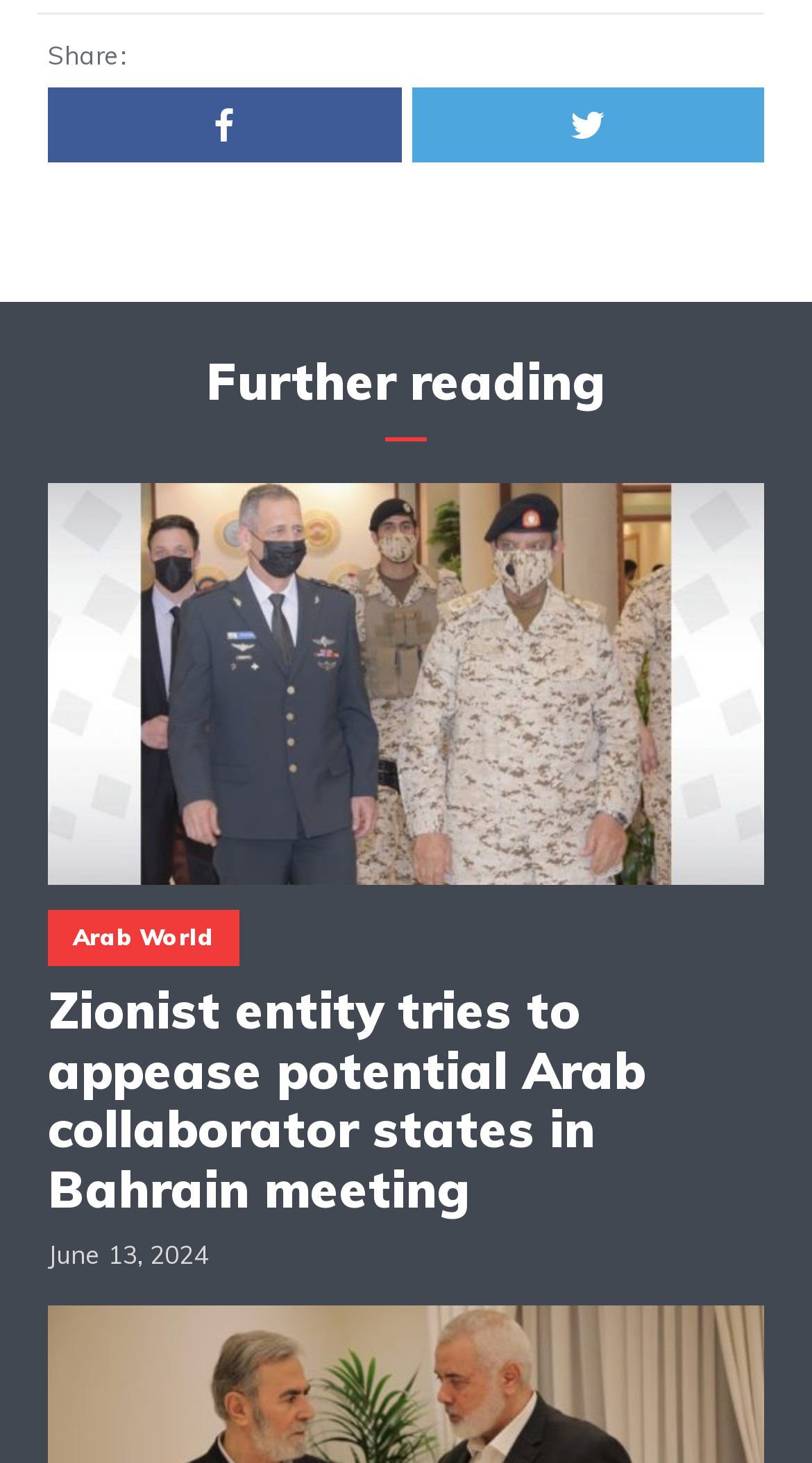Using the description: "Michael Thompson", identify the bounding box of the corresponding UI element in the screenshot.

None